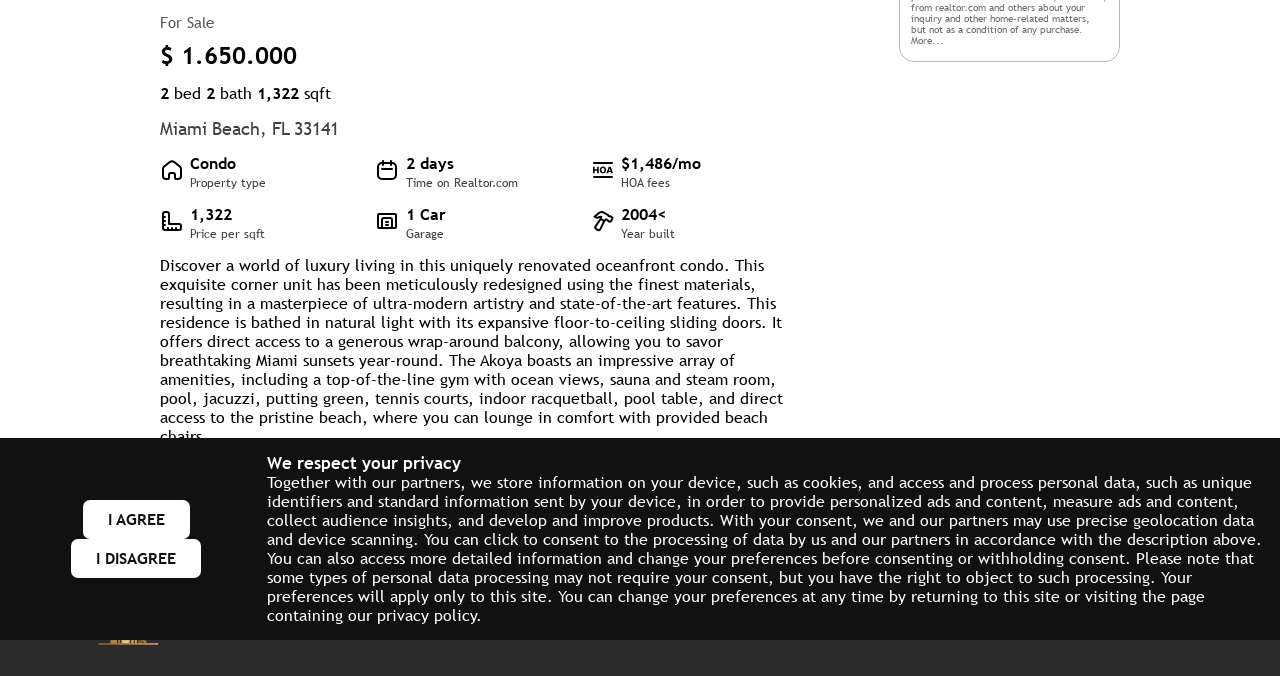Find the UI element described as: "I DISAGREE" and predict its bounding box coordinates. Ensure the coordinates are four float numbers between 0 and 1, [left, top, right, bottom].

[0.055, 0.797, 0.157, 0.855]